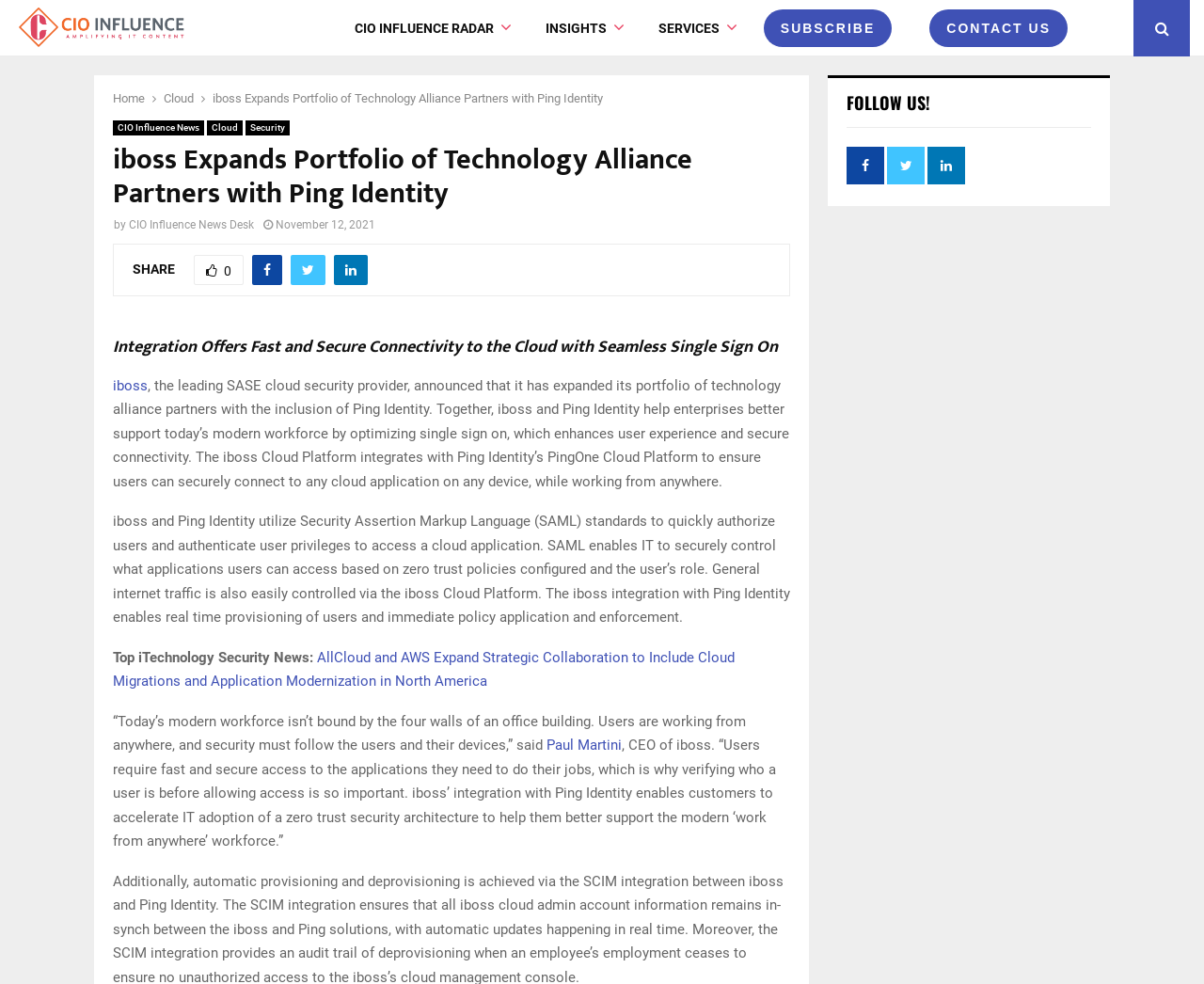Determine the bounding box of the UI component based on this description: "Paul Martini". The bounding box coordinates should be four float values between 0 and 1, i.e., [left, top, right, bottom].

[0.454, 0.749, 0.516, 0.766]